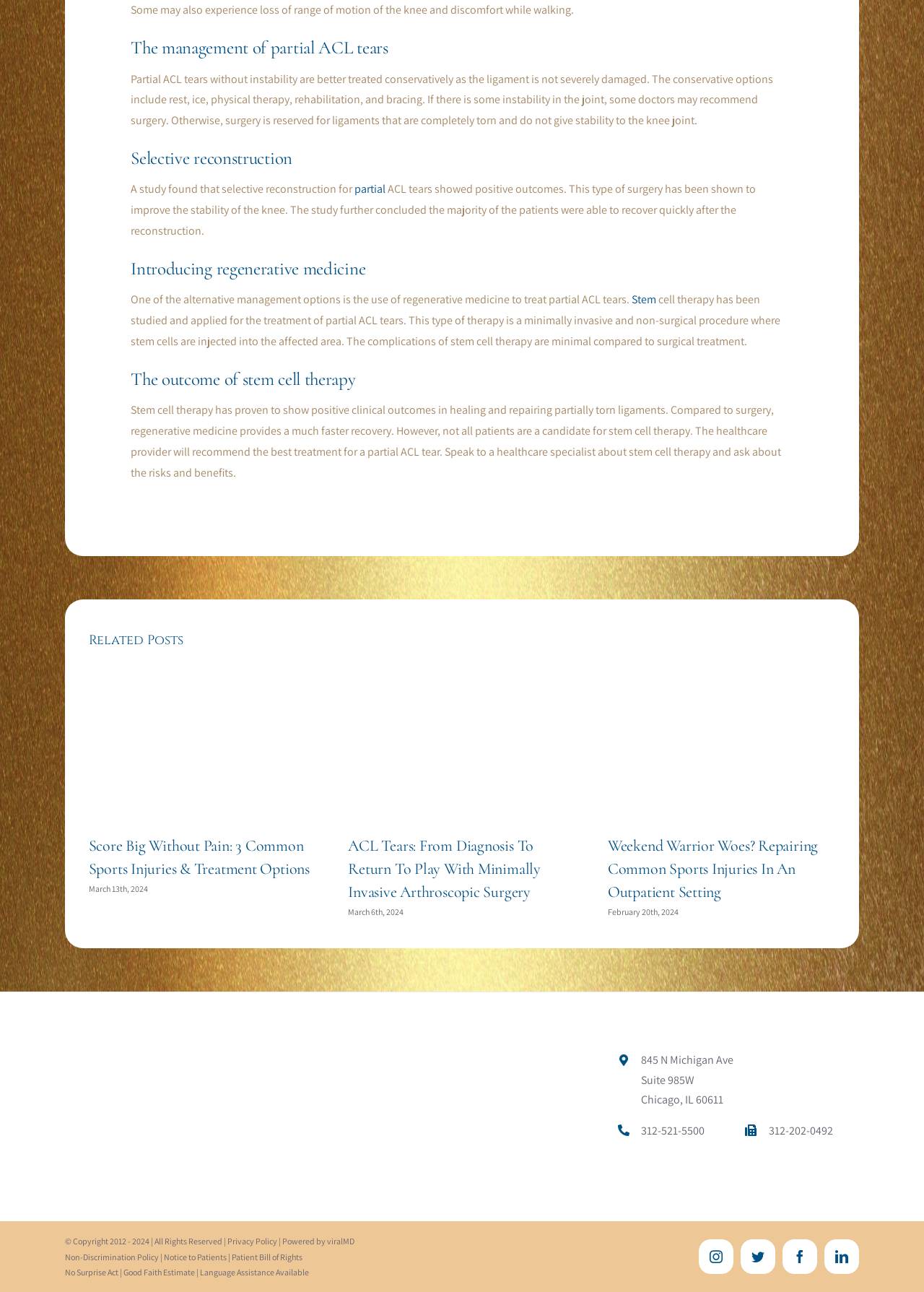Please indicate the bounding box coordinates for the clickable area to complete the following task: "Read the post tagged with 'faith'". The coordinates should be specified as four float numbers between 0 and 1, i.e., [left, top, right, bottom].

None